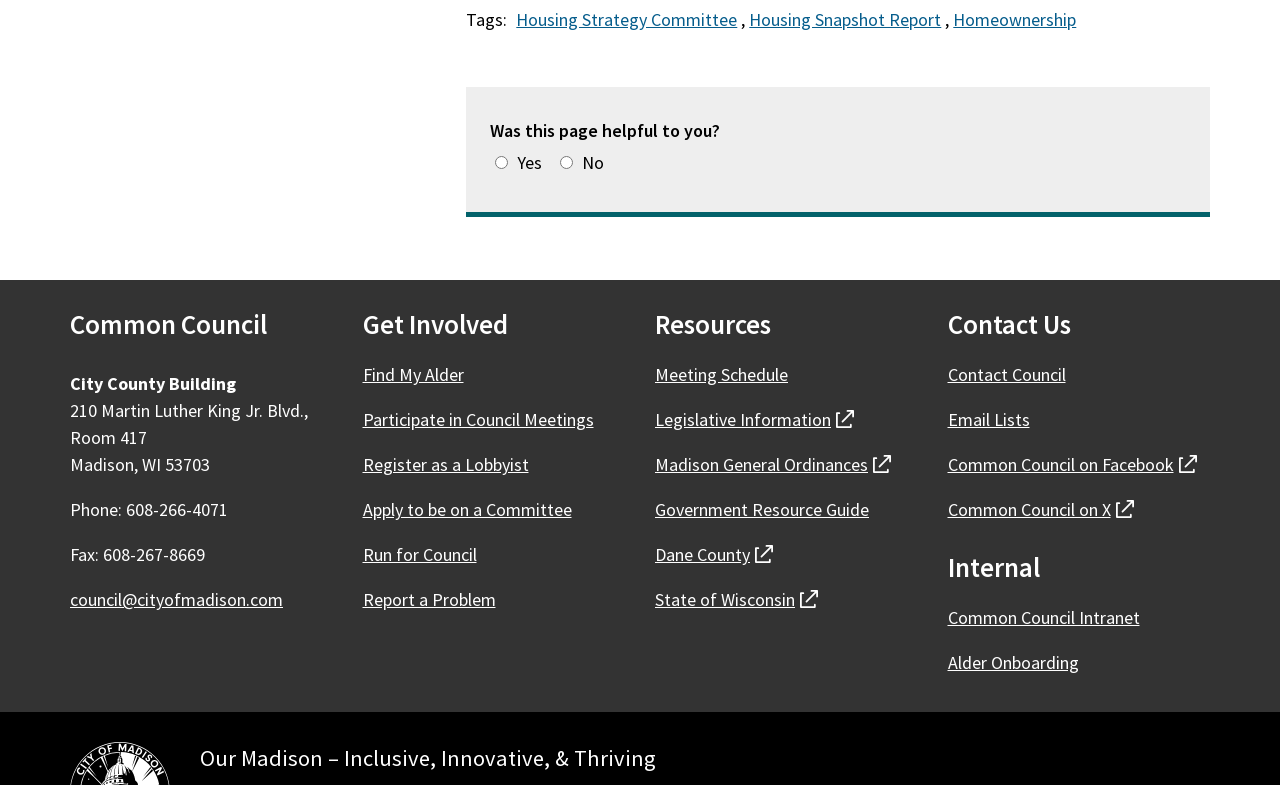Provide the bounding box coordinates for the area that should be clicked to complete the instruction: "Click on 'Housing Strategy Committee'".

[0.403, 0.01, 0.576, 0.04]